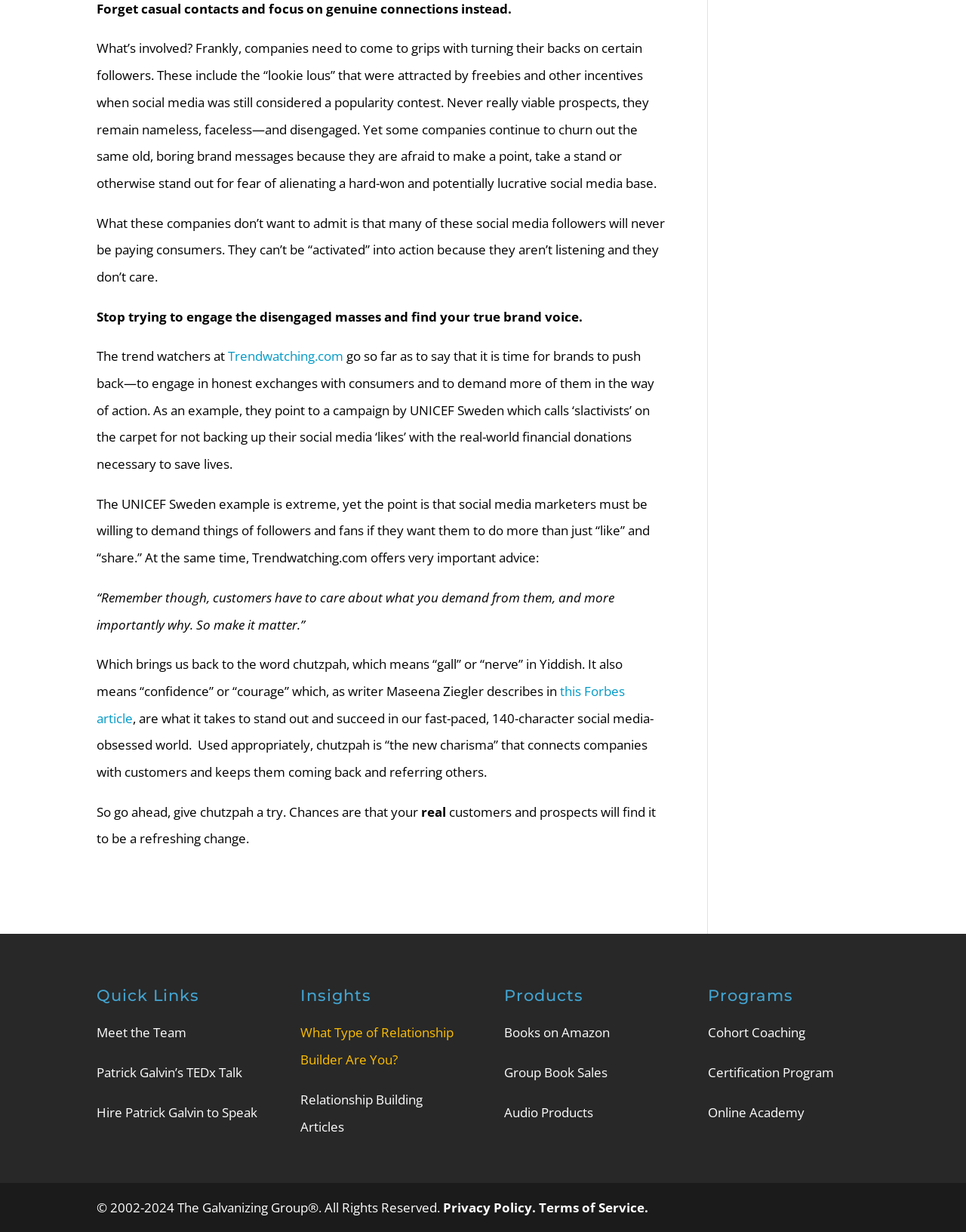From the given element description: "Hire Patrick Galvin to Speak", find the bounding box for the UI element. Provide the coordinates as four float numbers between 0 and 1, in the order [left, top, right, bottom].

[0.1, 0.896, 0.266, 0.91]